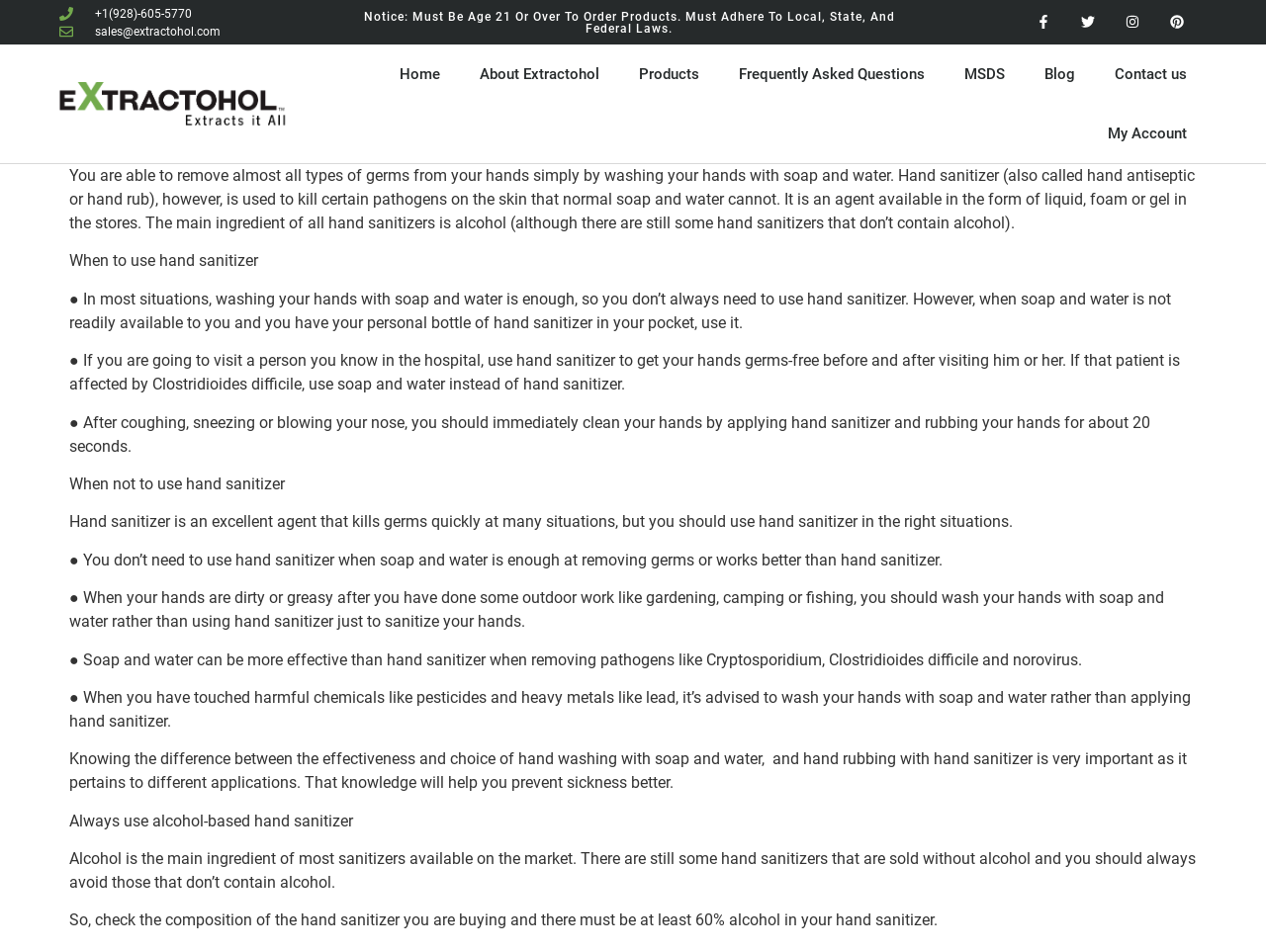Specify the bounding box coordinates of the element's region that should be clicked to achieve the following instruction: "Contact us". The bounding box coordinates consist of four float numbers between 0 and 1, in the format [left, top, right, bottom].

[0.865, 0.047, 0.953, 0.109]